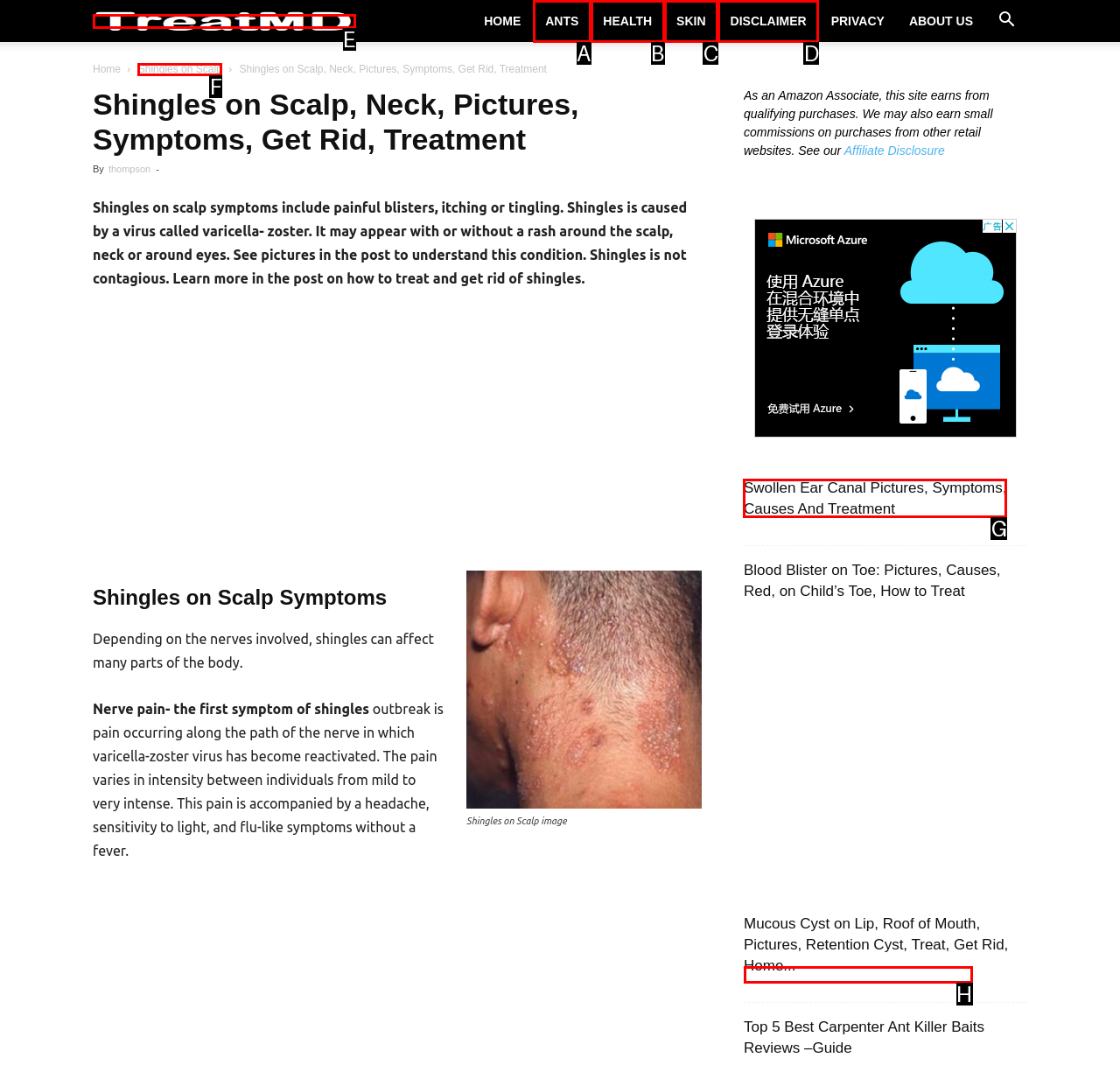Indicate the HTML element that should be clicked to perform the task: View 'Swollen Ear Canal Pictures, Symptoms, Causes And Treatment' Reply with the letter corresponding to the chosen option.

G